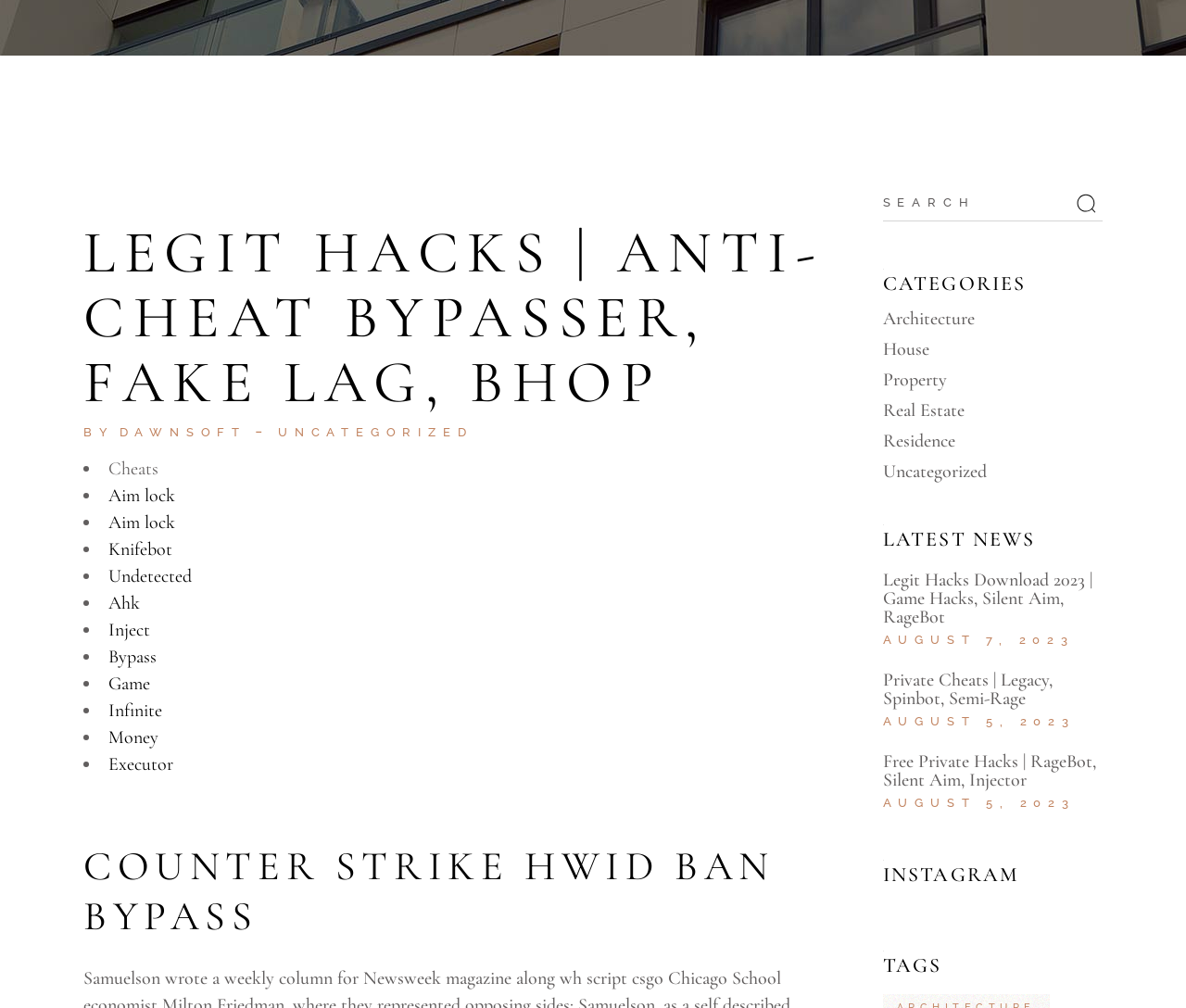Identify the coordinates of the bounding box for the element described below: "Rules & Testing Reports". Return the coordinates as four float numbers between 0 and 1: [left, top, right, bottom].

None